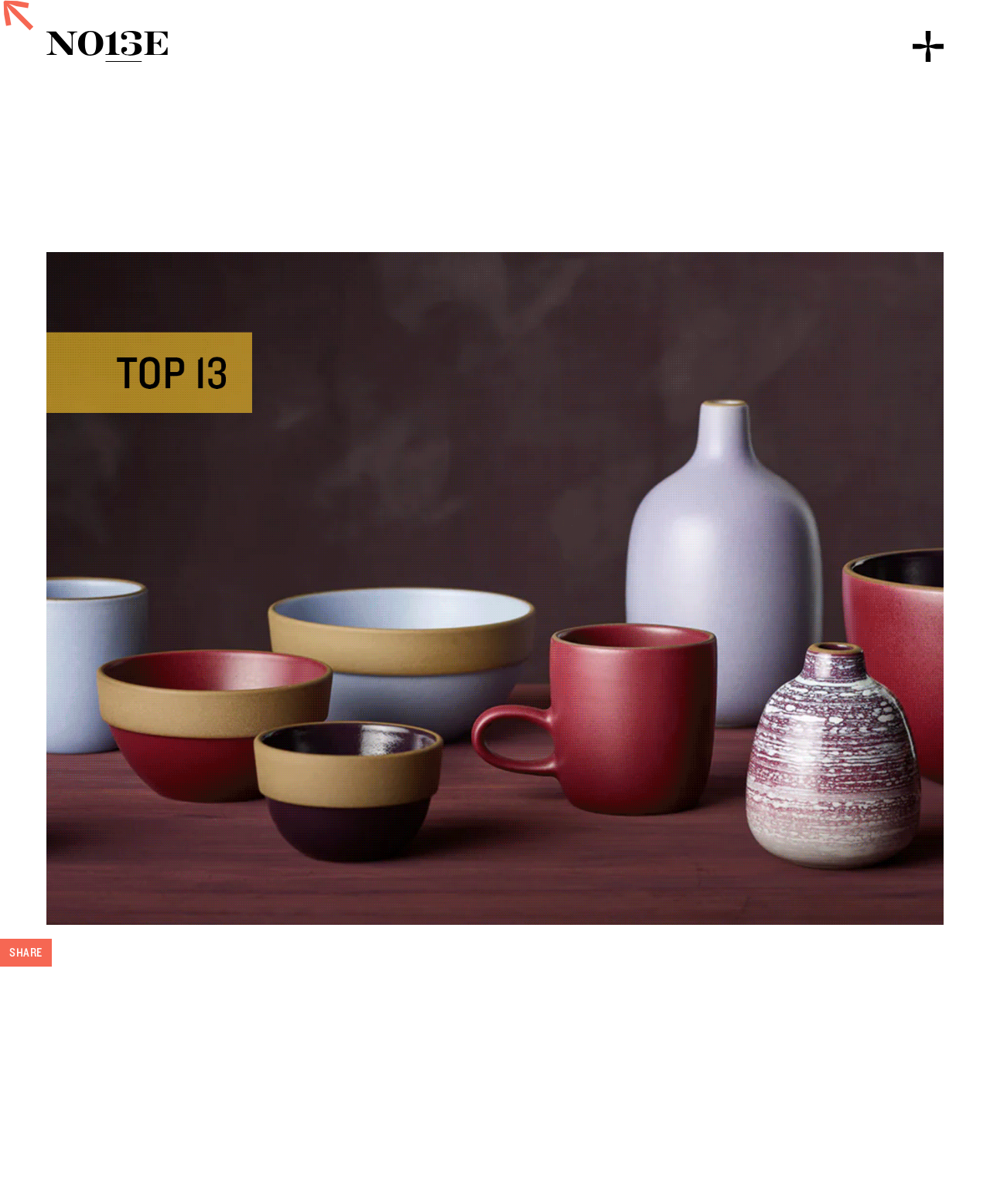How many categories are listed at the bottom of the page?
Please provide a single word or phrase answer based on the image.

6